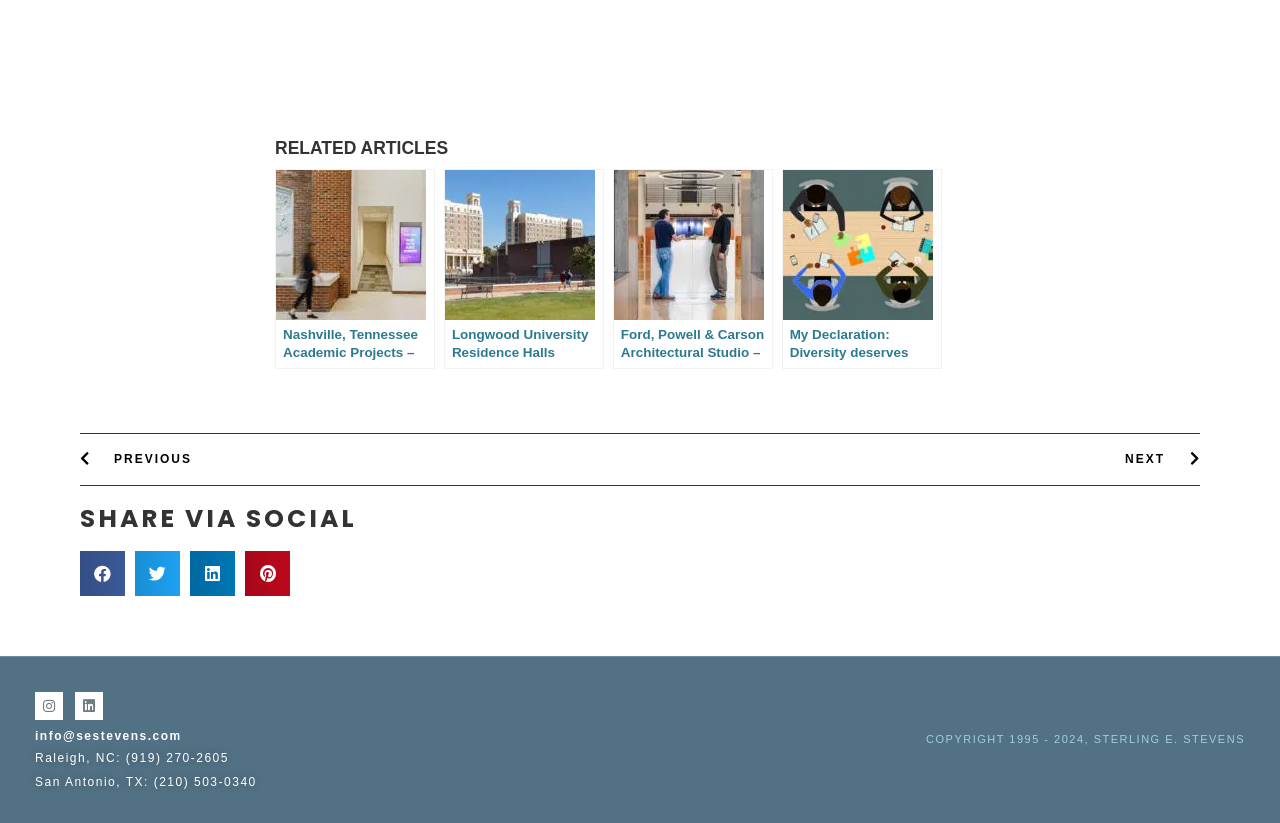What is the email address mentioned on the webpage?
Please provide a single word or phrase as your answer based on the image.

info@sestevens.com